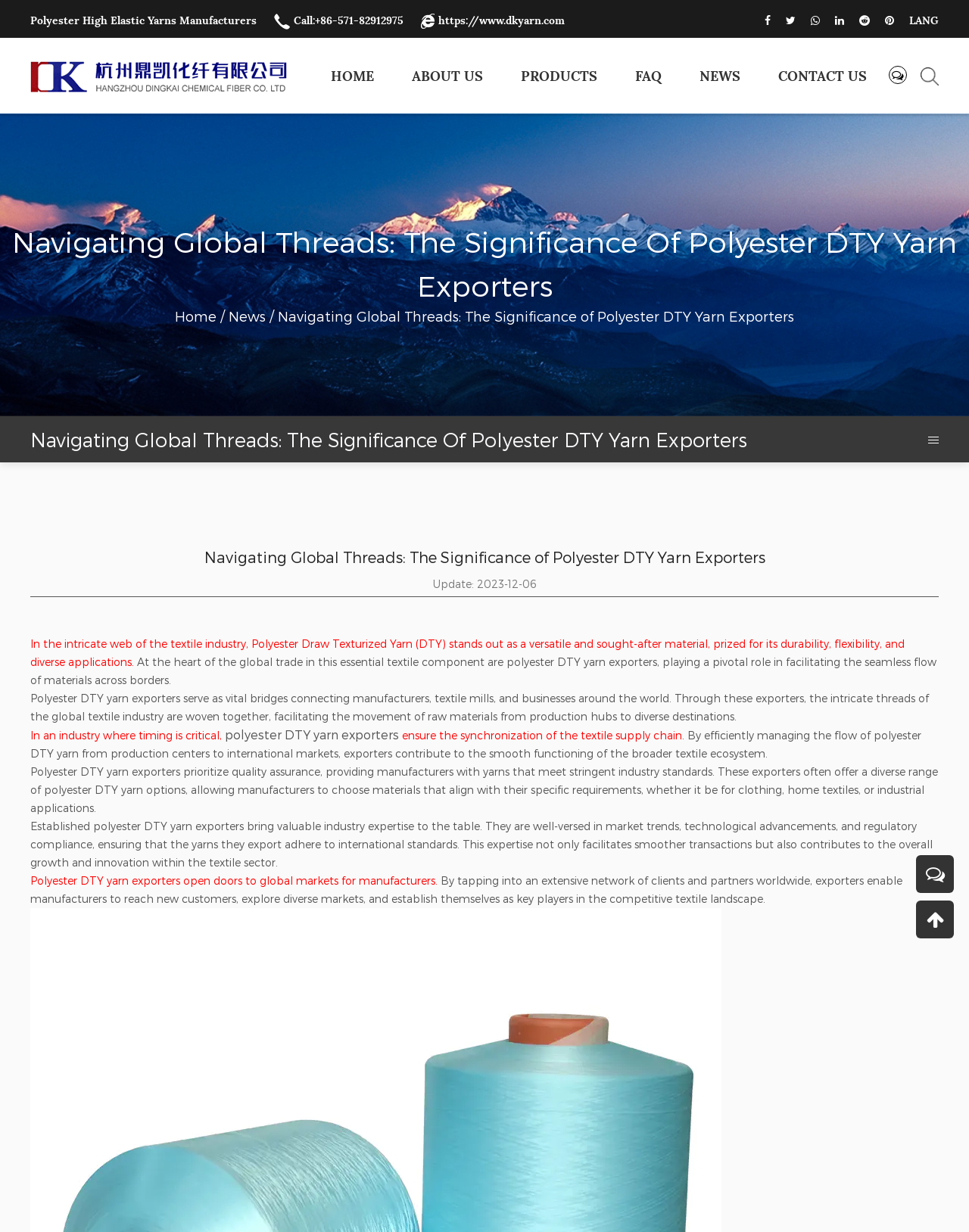Please provide a comprehensive response to the question based on the details in the image: What is the company name mentioned on the webpage?

I found the company name by looking at the links and images on the webpage, which all point to the same company name, Hangzhou Dingkai Chemical Fibre Co., Ltd.